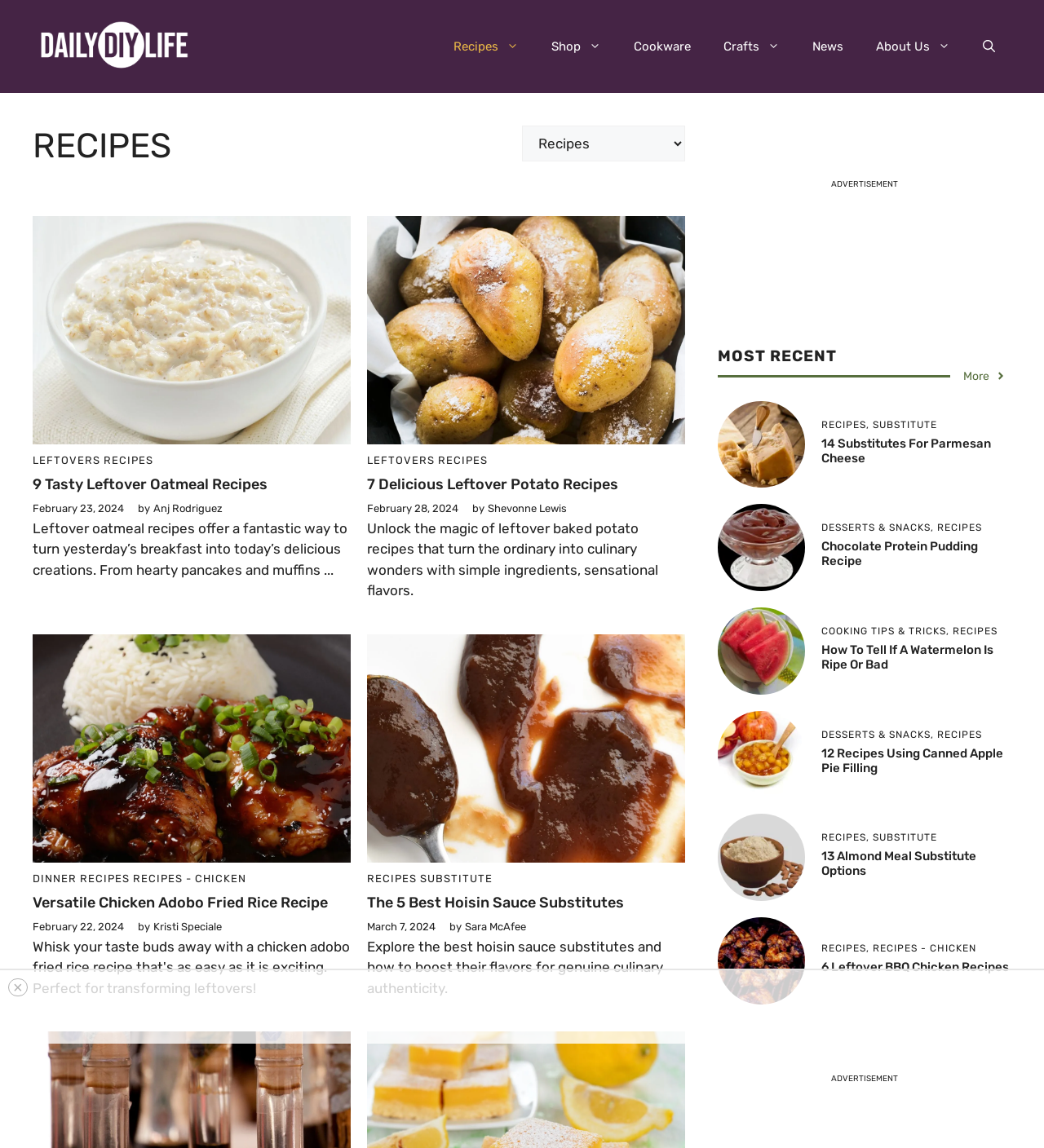Pinpoint the bounding box coordinates of the clickable area necessary to execute the following instruction: "View the 'MOST RECENT' section". The coordinates should be given as four float numbers between 0 and 1, namely [left, top, right, bottom].

[0.688, 0.301, 0.969, 0.32]